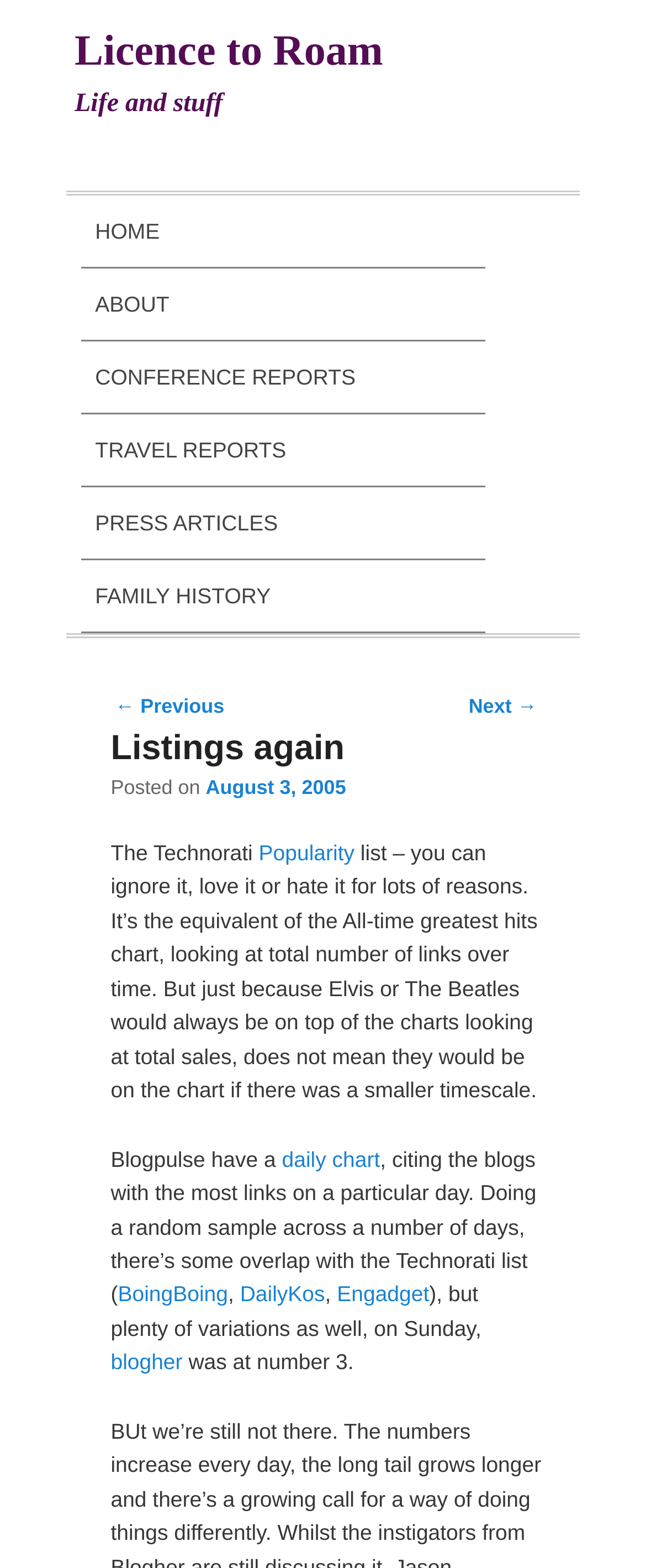What is the name of the blog that was at number 3 on Sunday?
Based on the image, give a one-word or short phrase answer.

blogher